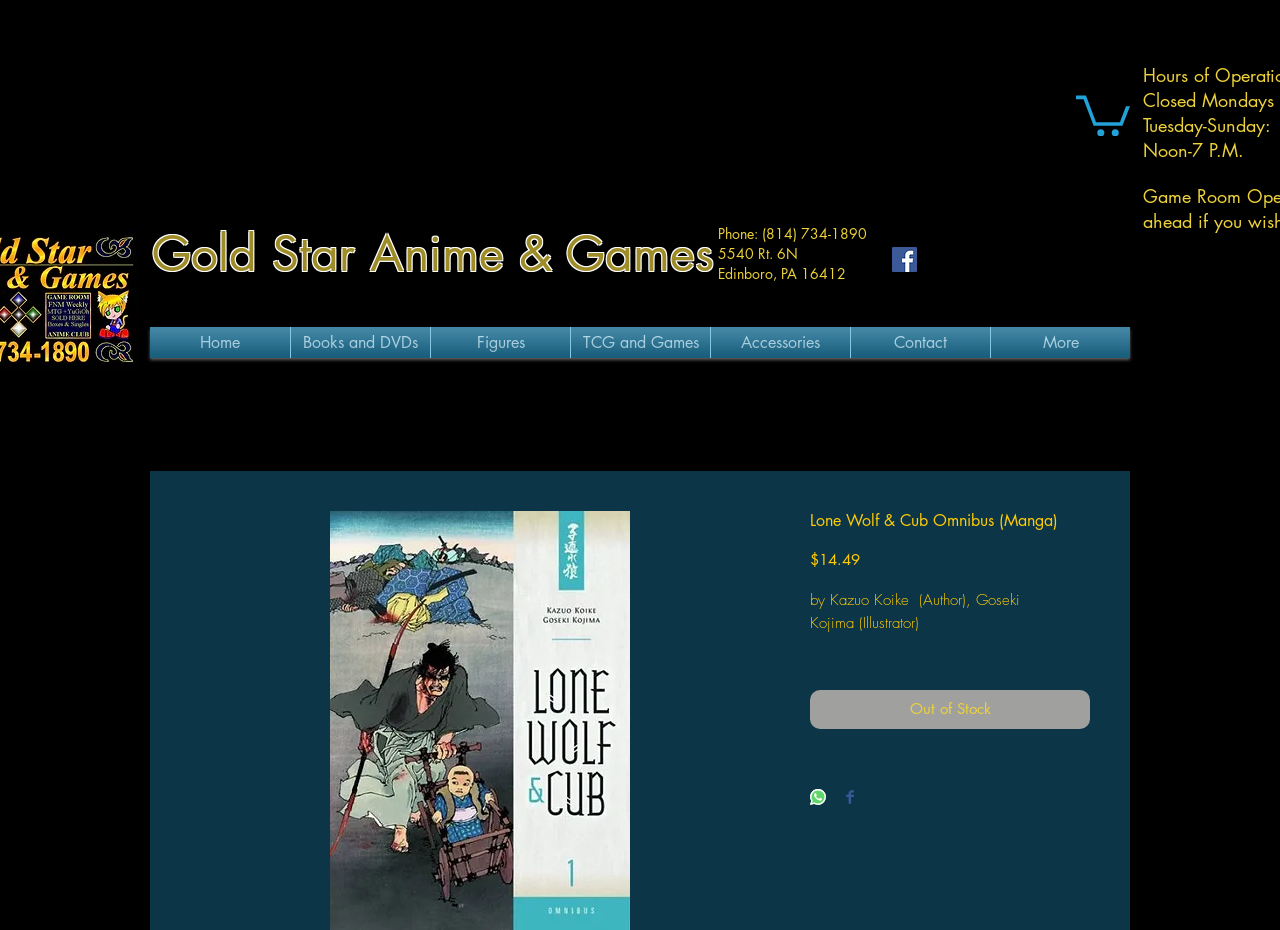Identify and generate the primary title of the webpage.

Gold Star Anime & Games